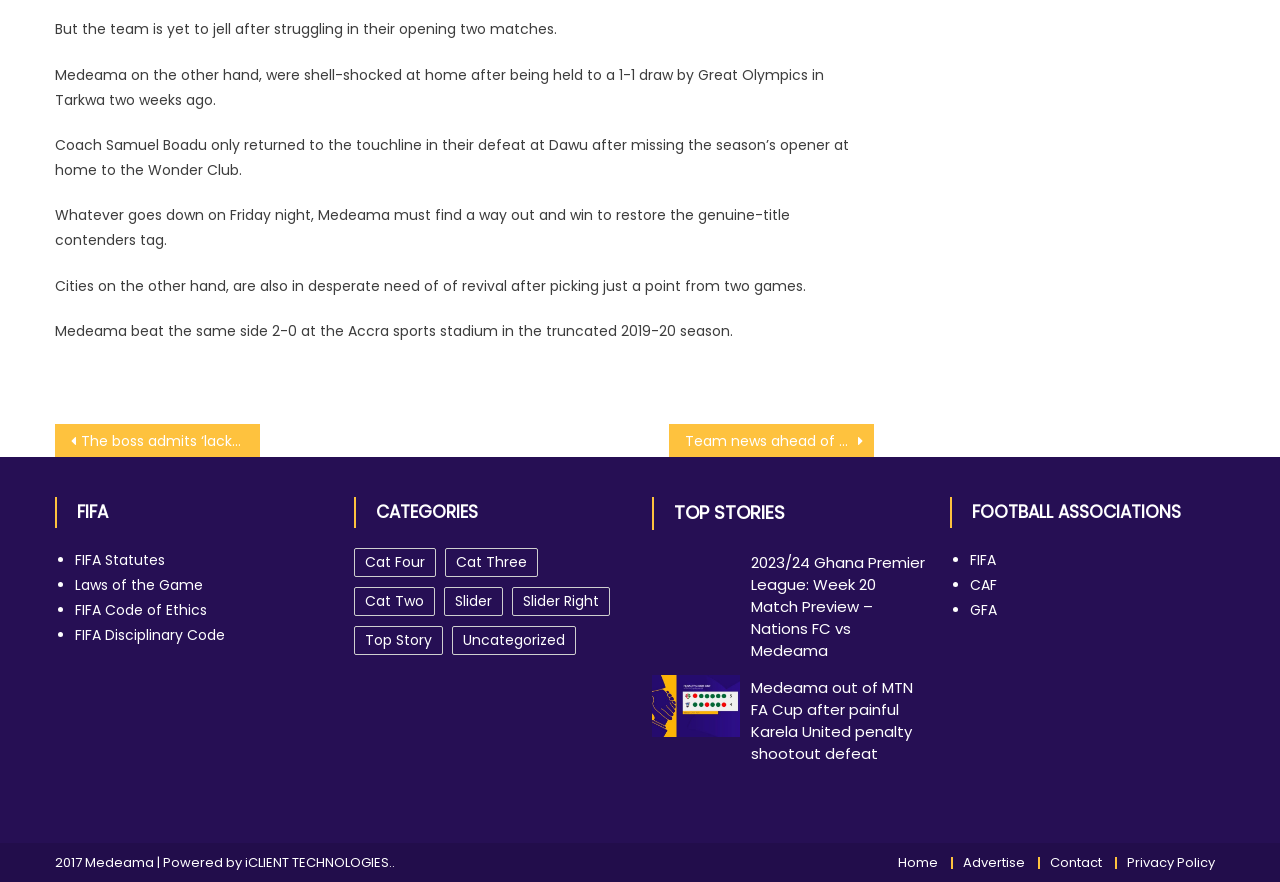Determine the bounding box coordinates (top-left x, top-left y, bottom-right x, bottom-right y) of the UI element described in the following text: FIFA

[0.758, 0.623, 0.778, 0.646]